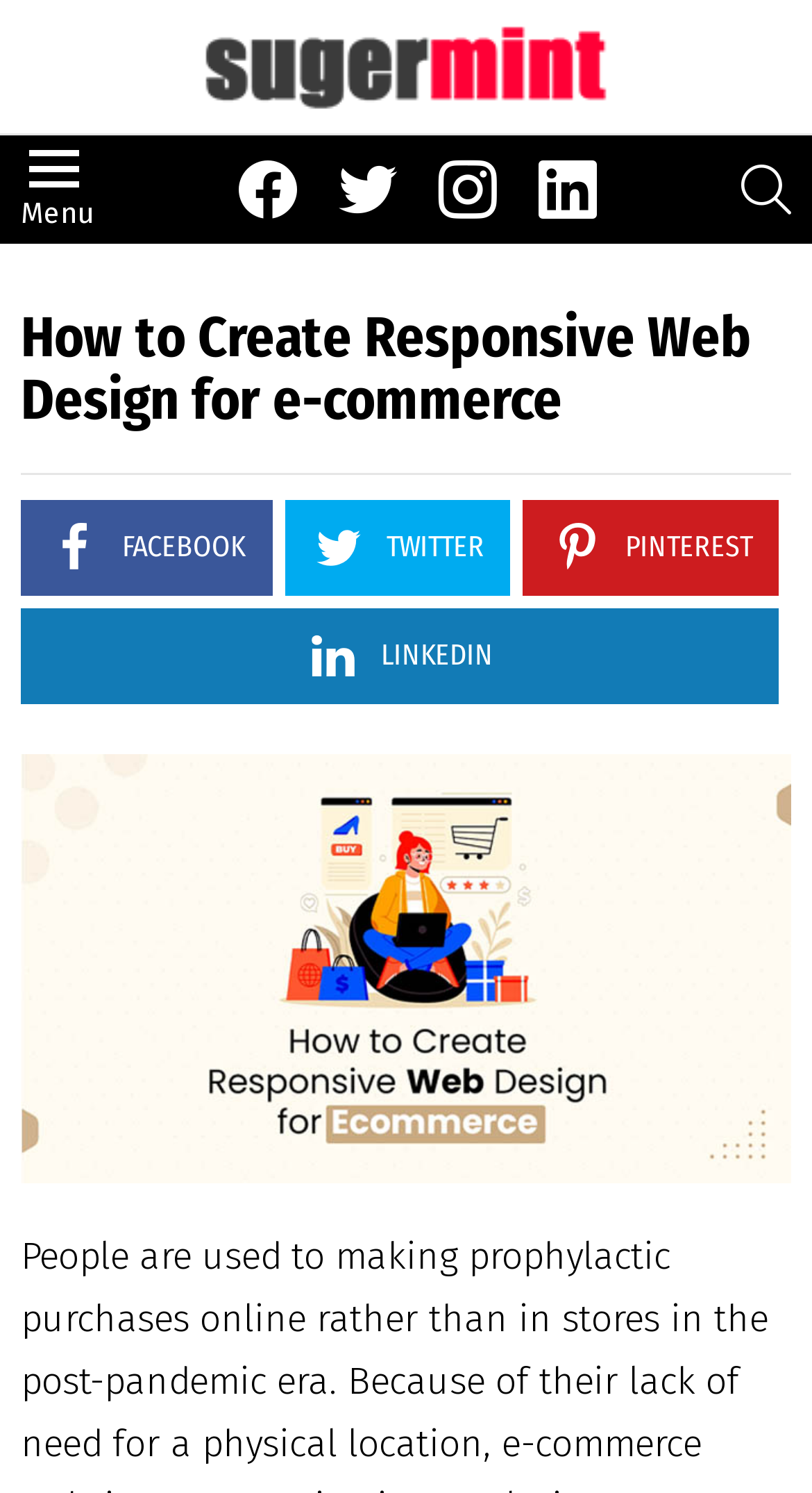Locate the bounding box coordinates of the region to be clicked to comply with the following instruction: "search". The coordinates must be four float numbers between 0 and 1, in the form [left, top, right, bottom].

[0.913, 0.099, 0.974, 0.155]